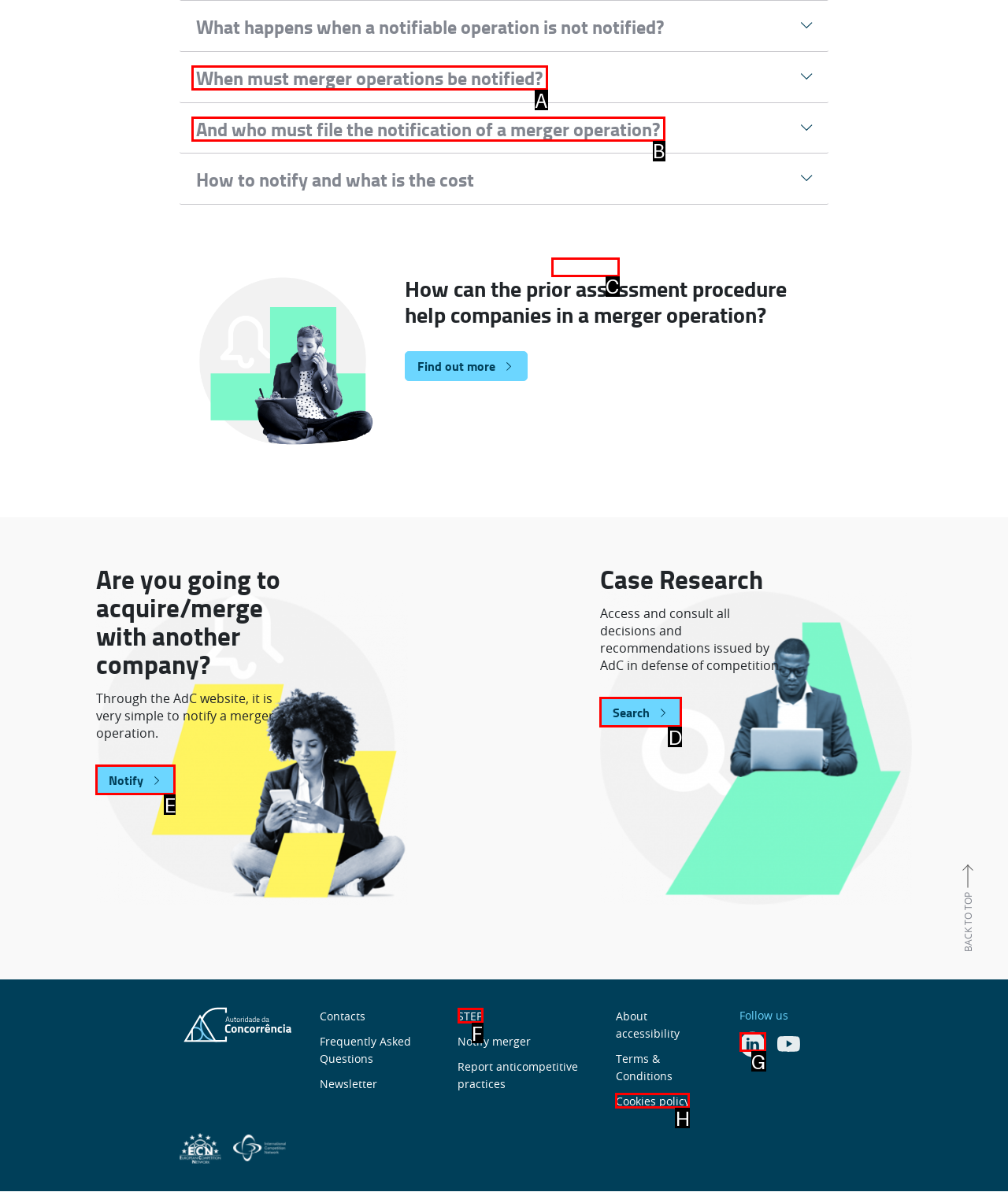Find the HTML element that matches the description: Cookies policy. Answer using the letter of the best match from the available choices.

H